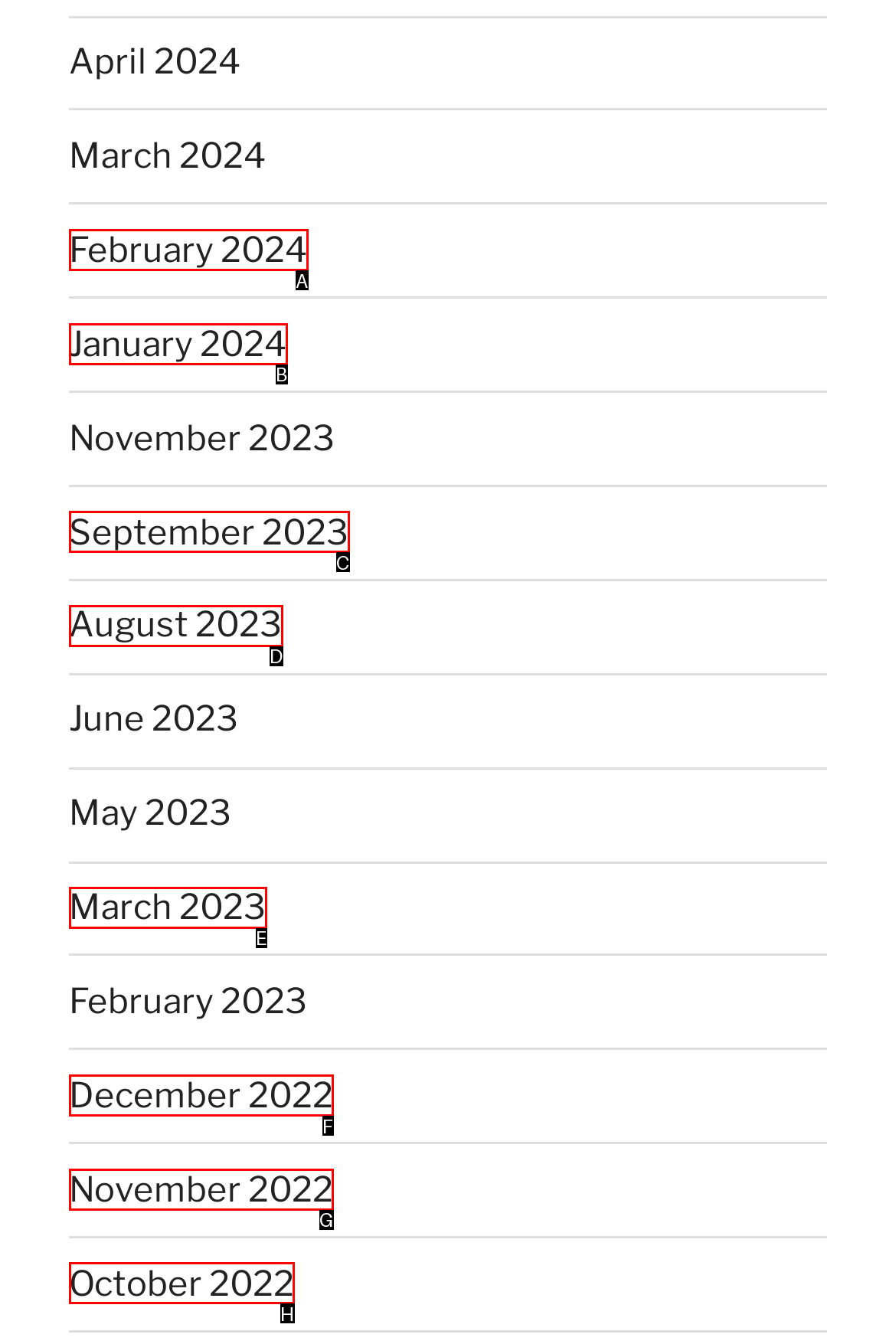Choose the option that best matches the description: December 2022
Indicate the letter of the matching option directly.

F